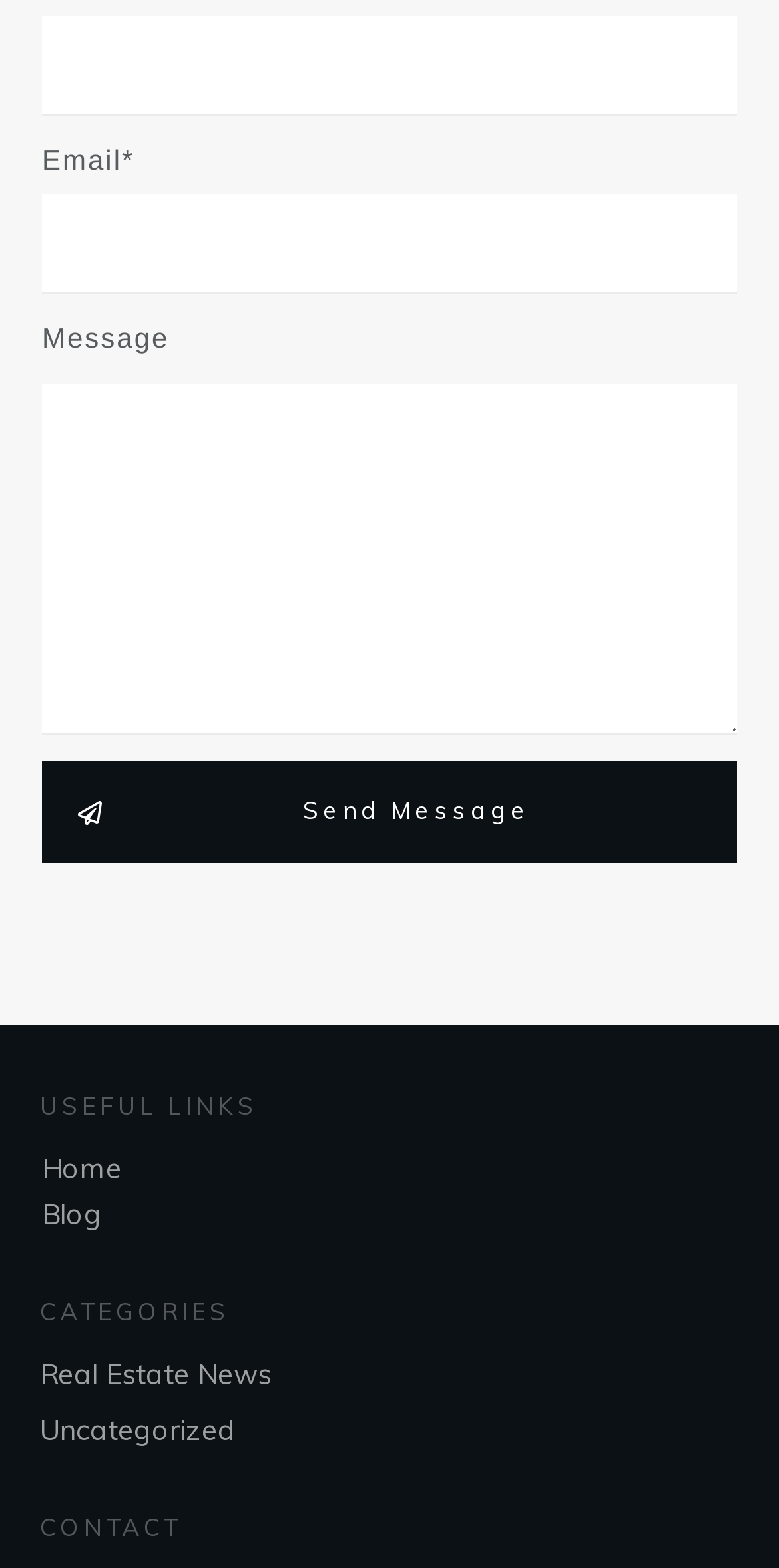Determine the bounding box for the described UI element: "Real Estate News".

[0.051, 0.862, 0.349, 0.891]